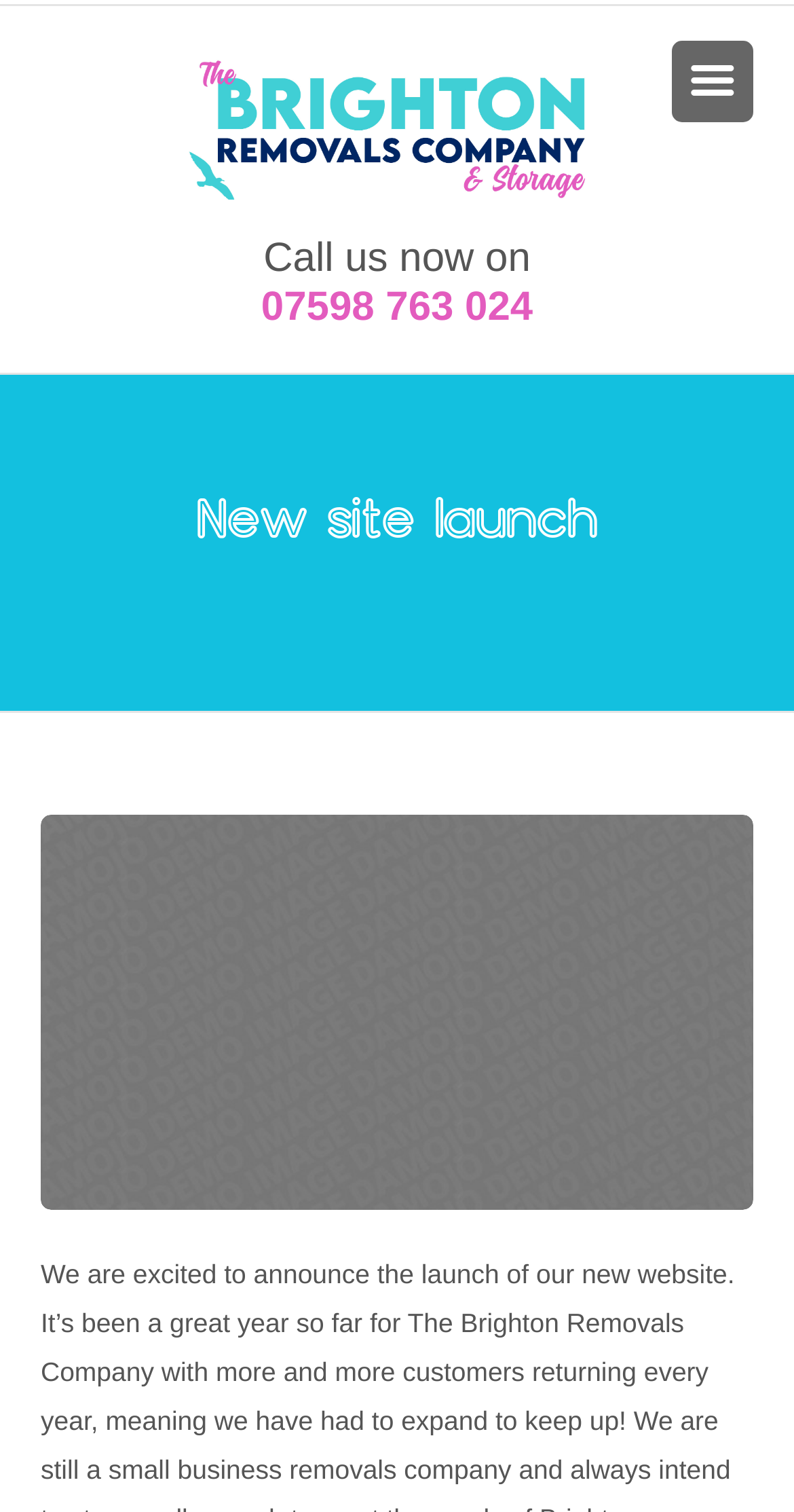Determine the primary headline of the webpage.

New site launch